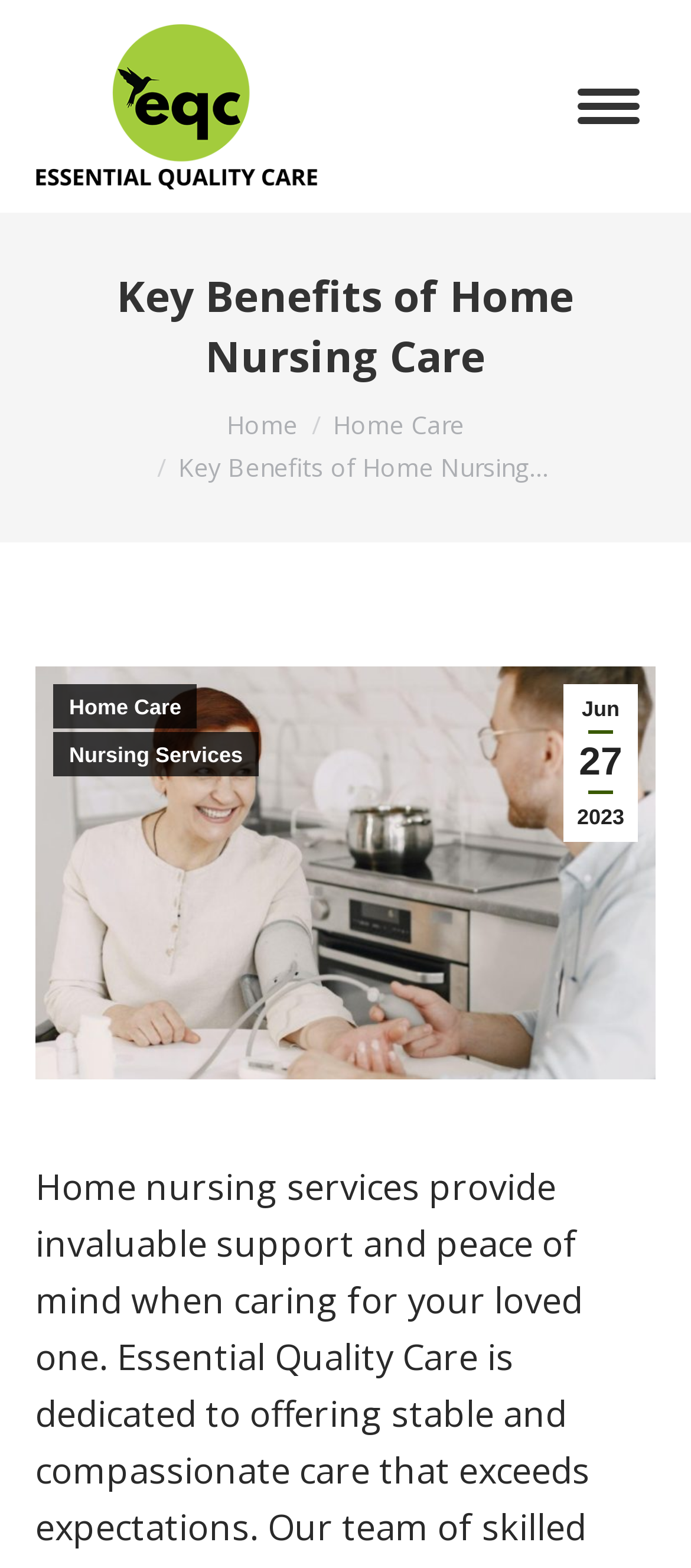How many links are there in the top navigation menu?
From the image, provide a succinct answer in one word or a short phrase.

3